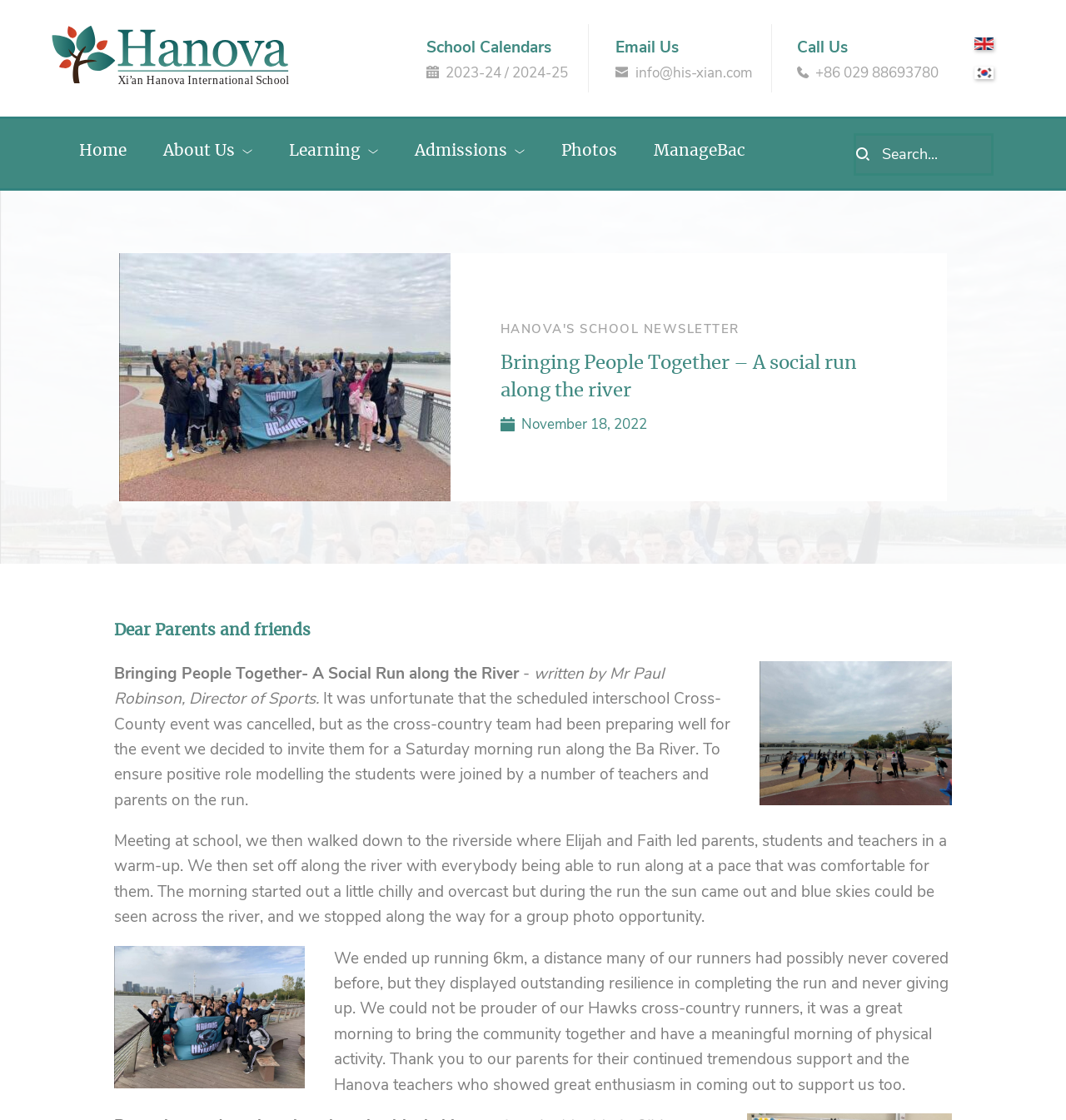Locate the bounding box of the UI element defined by this description: "name="s" placeholder="Search..."". The coordinates should be given as four float numbers between 0 and 1, formatted as [left, top, right, bottom].

[0.816, 0.131, 0.929, 0.145]